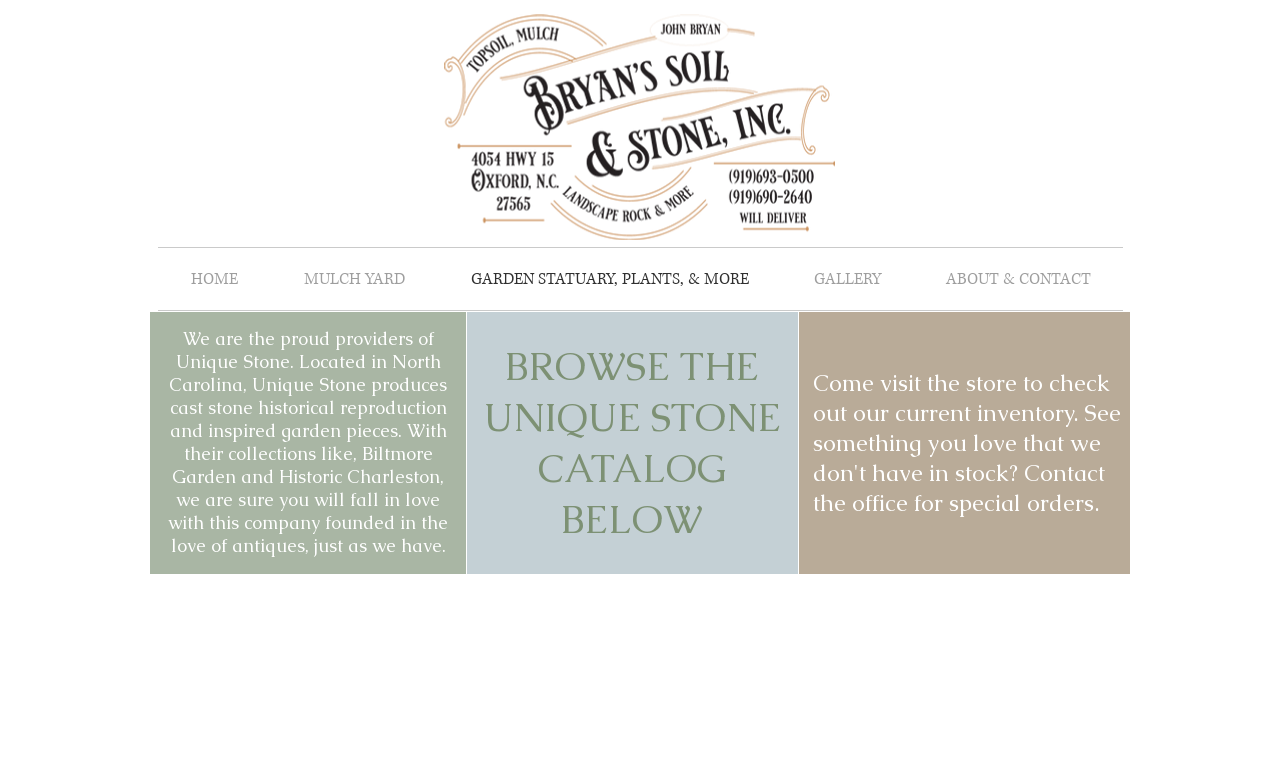What type of products does Bryan's Soil & Stone offer?
Based on the screenshot, answer the question with a single word or phrase.

Unique Stone products